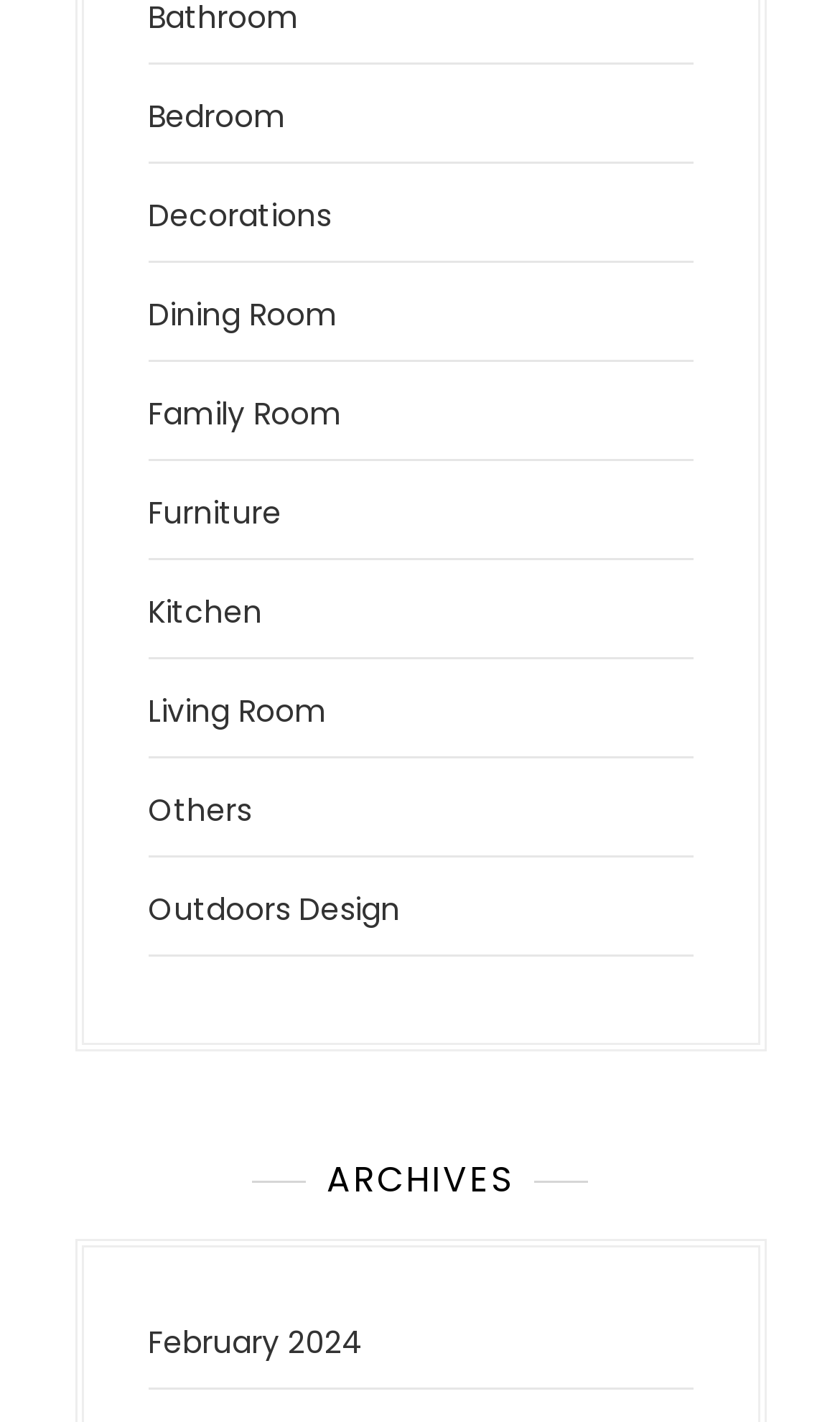What is the title of the section below the room types?
Give a single word or phrase as your answer by examining the image.

ARCHIVES